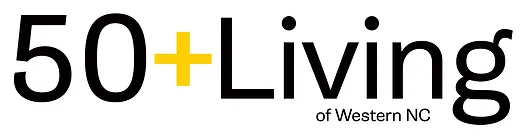Using the elements shown in the image, answer the question comprehensively: What is the likely focus of the publication?

The publication likely focuses on health, wellness, lifestyle, and activities tailored to enhance the quality of life for its readers, as it is dedicated to providing resources, information, and guidance for individuals aged 50 and above in Western North Carolina.